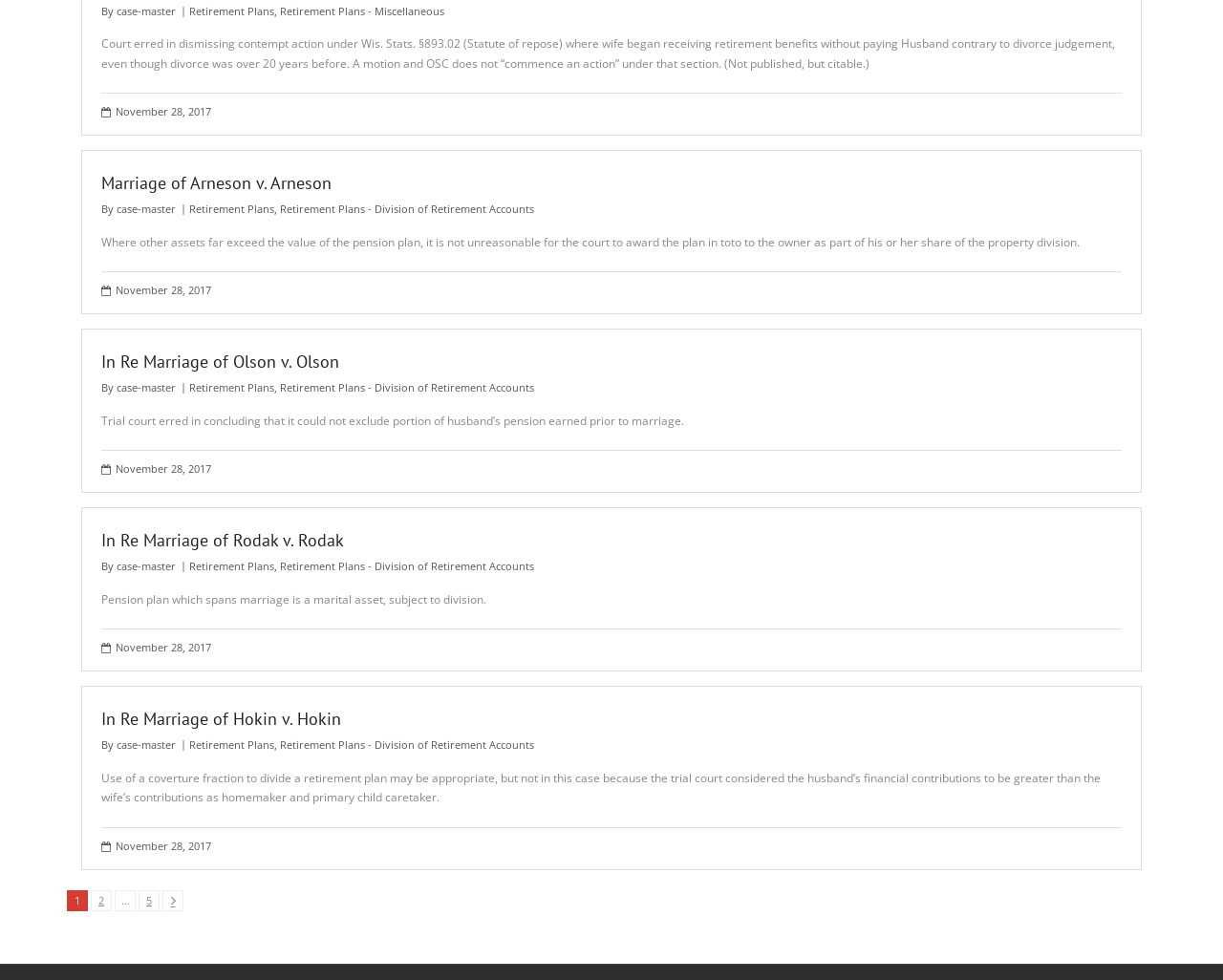Refer to the image and provide an in-depth answer to the question: 
What is the date of the latest article?

I looked at the date links associated with each article and found that they all have the same date, 'November 28, 2017'. This suggests that all the articles were published on the same day, and therefore, the latest article is also from that date.